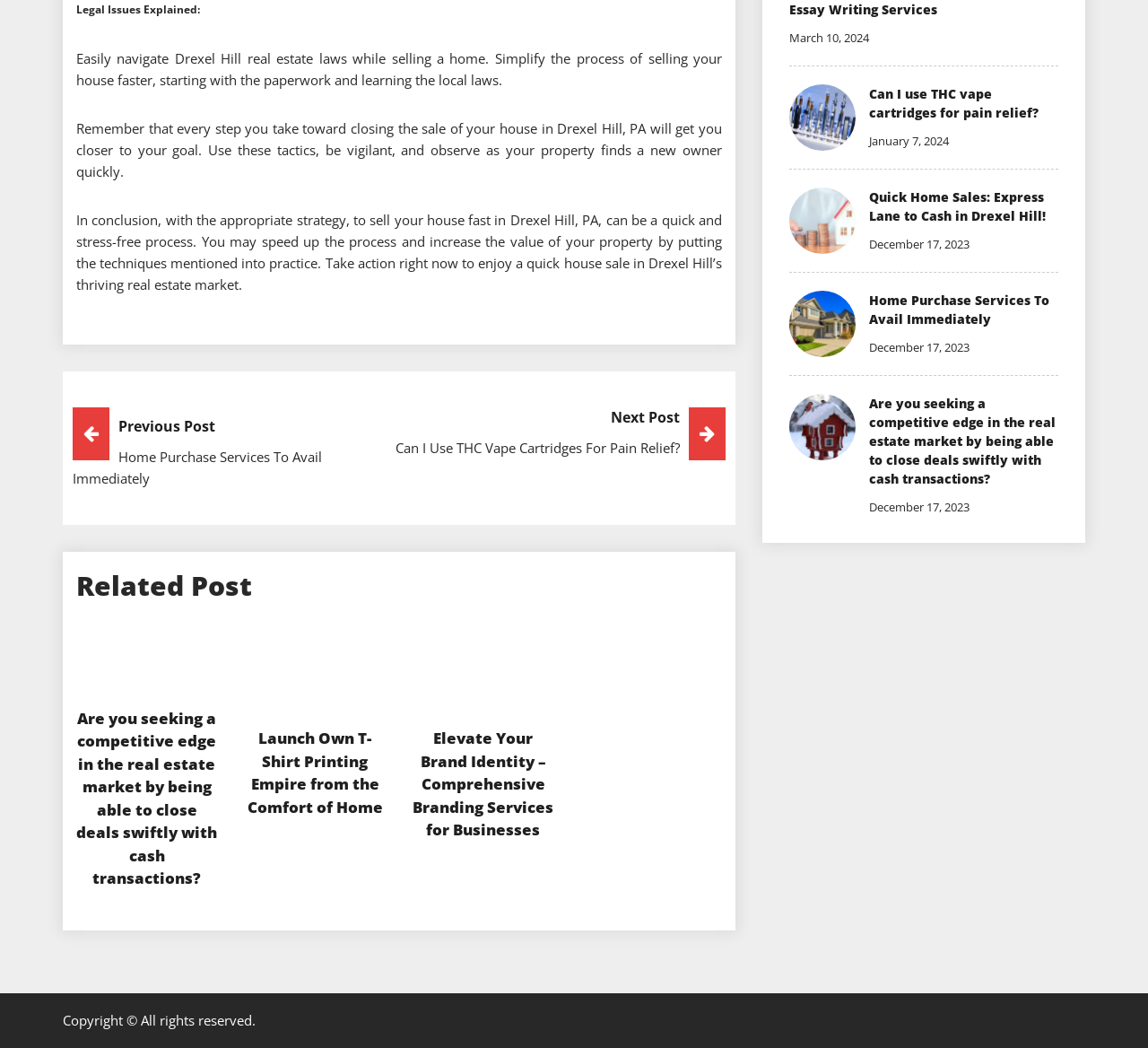How many related posts are shown?
Examine the screenshot and reply with a single word or phrase.

3